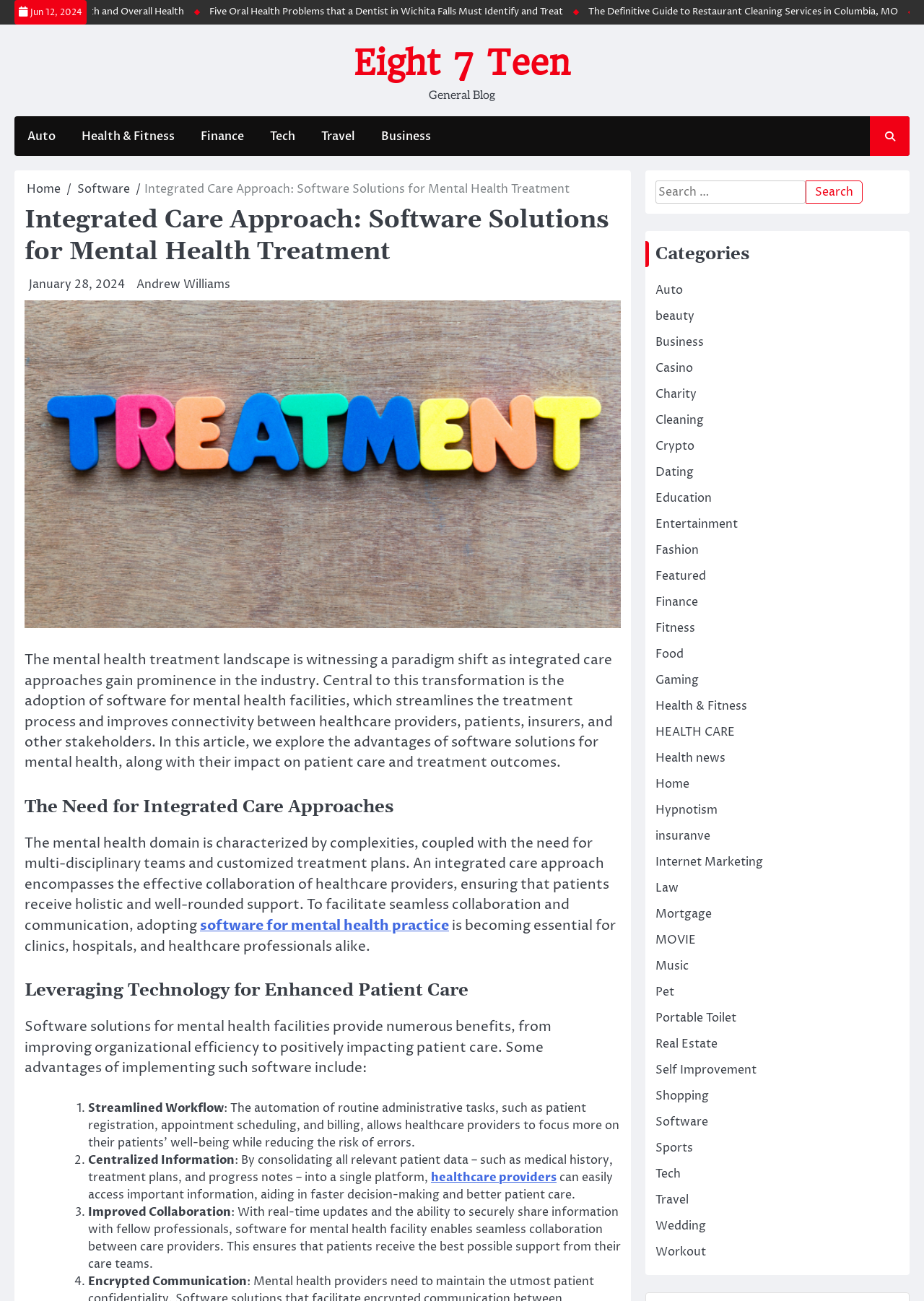Find the bounding box of the UI element described as follows: "software for mental health practice".

[0.216, 0.705, 0.486, 0.719]